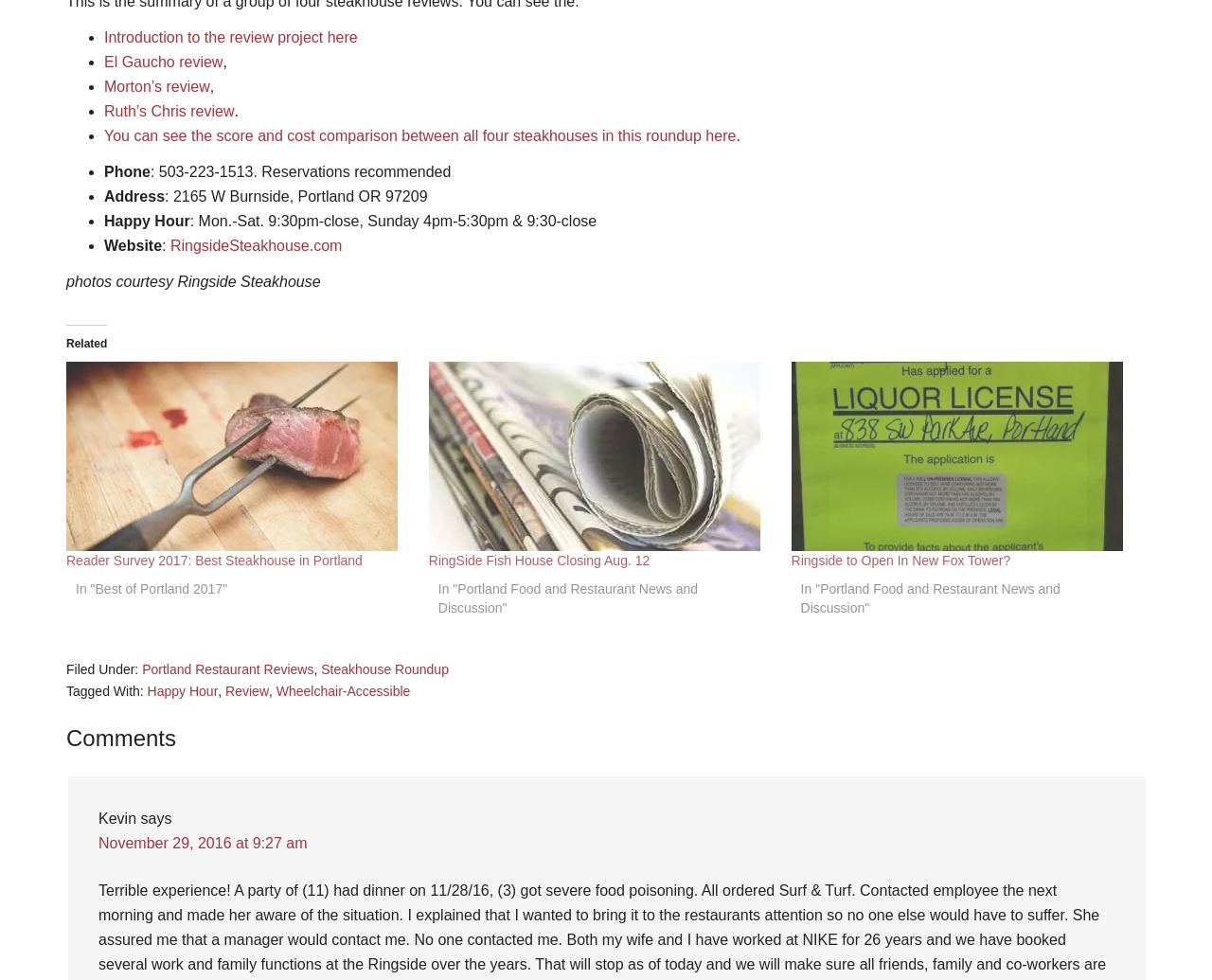How many steakhouses are being compared in the roundup? Please answer the question using a single word or phrase based on the image.

Four